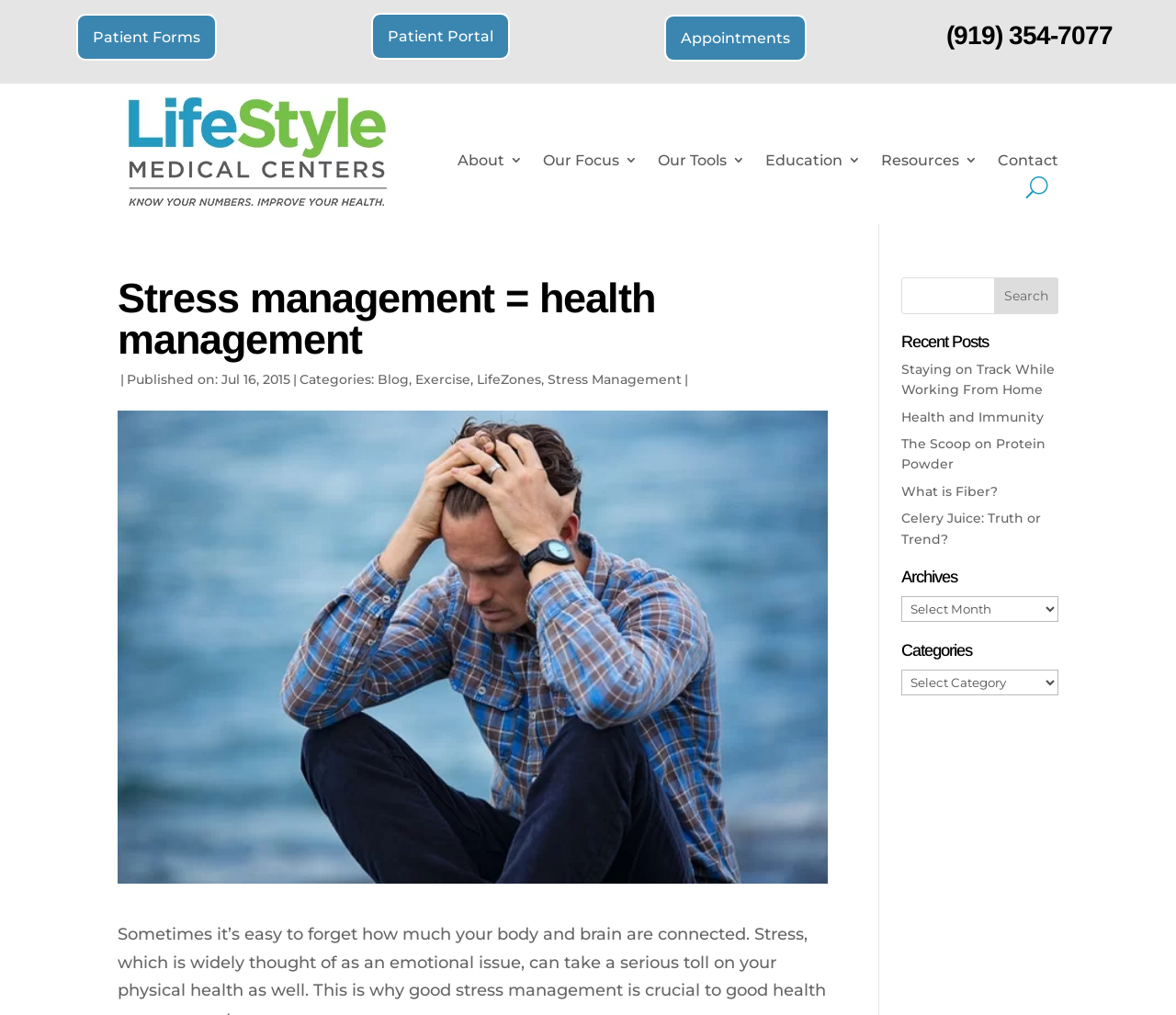Refer to the image and provide an in-depth answer to the question:
What is the phone number on the top right?

I found the phone number by looking at the heading element with the bounding box coordinates [0.776, 0.023, 0.974, 0.057], which contains the text '(919) 354-7077'.